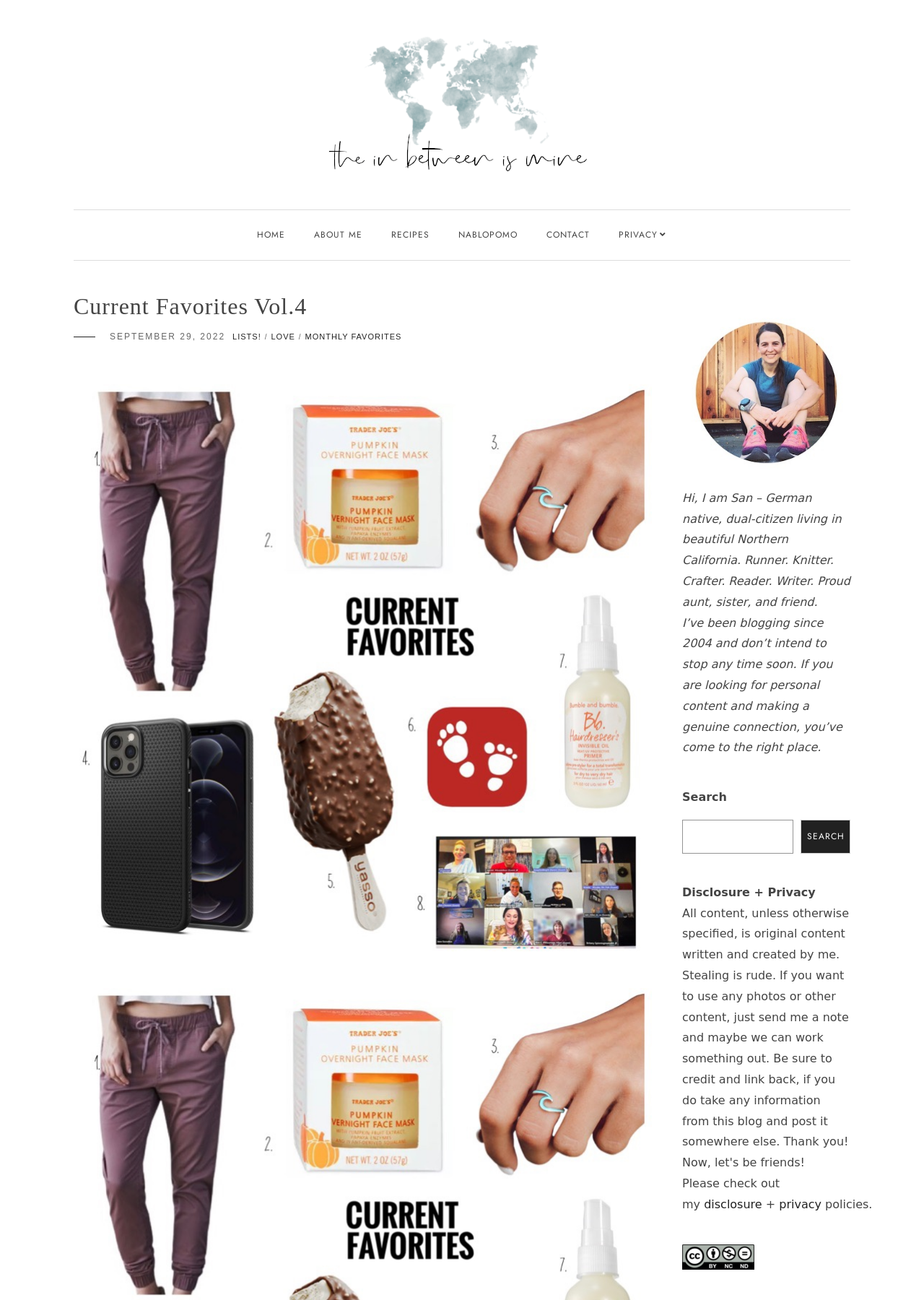Find the bounding box coordinates of the element I should click to carry out the following instruction: "view monthly favorites".

[0.33, 0.255, 0.435, 0.262]